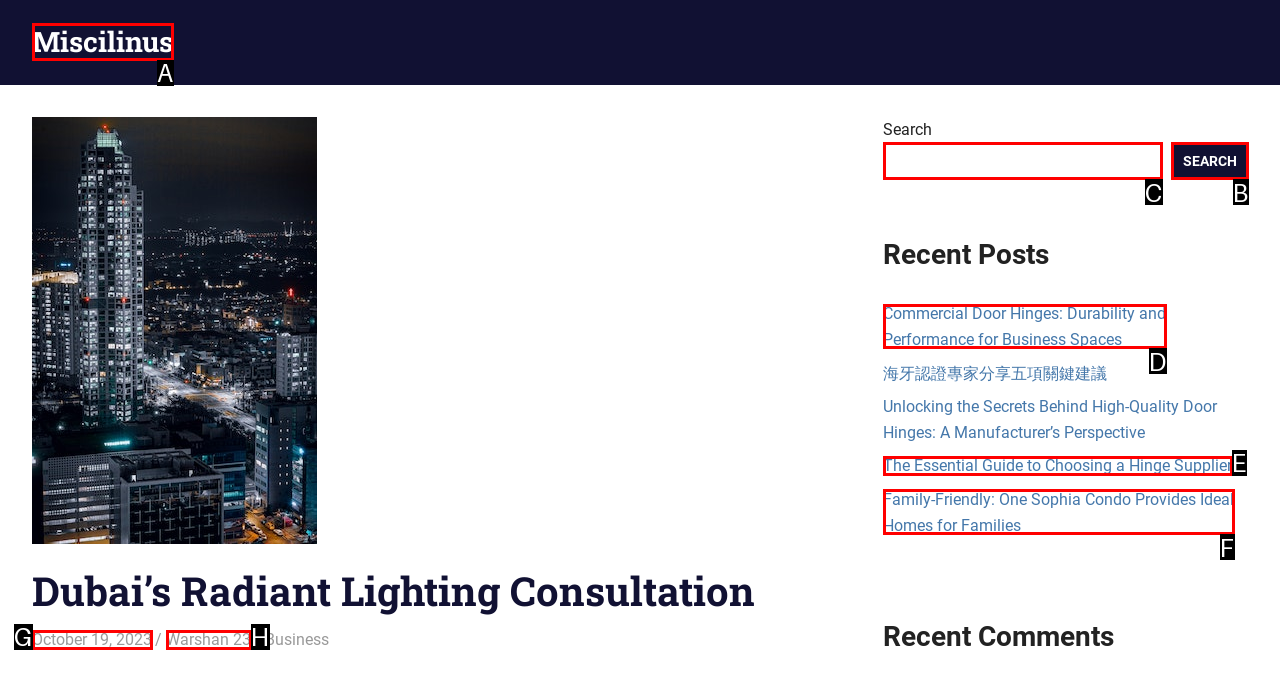Find the option you need to click to complete the following instruction: Search for something
Answer with the corresponding letter from the choices given directly.

C